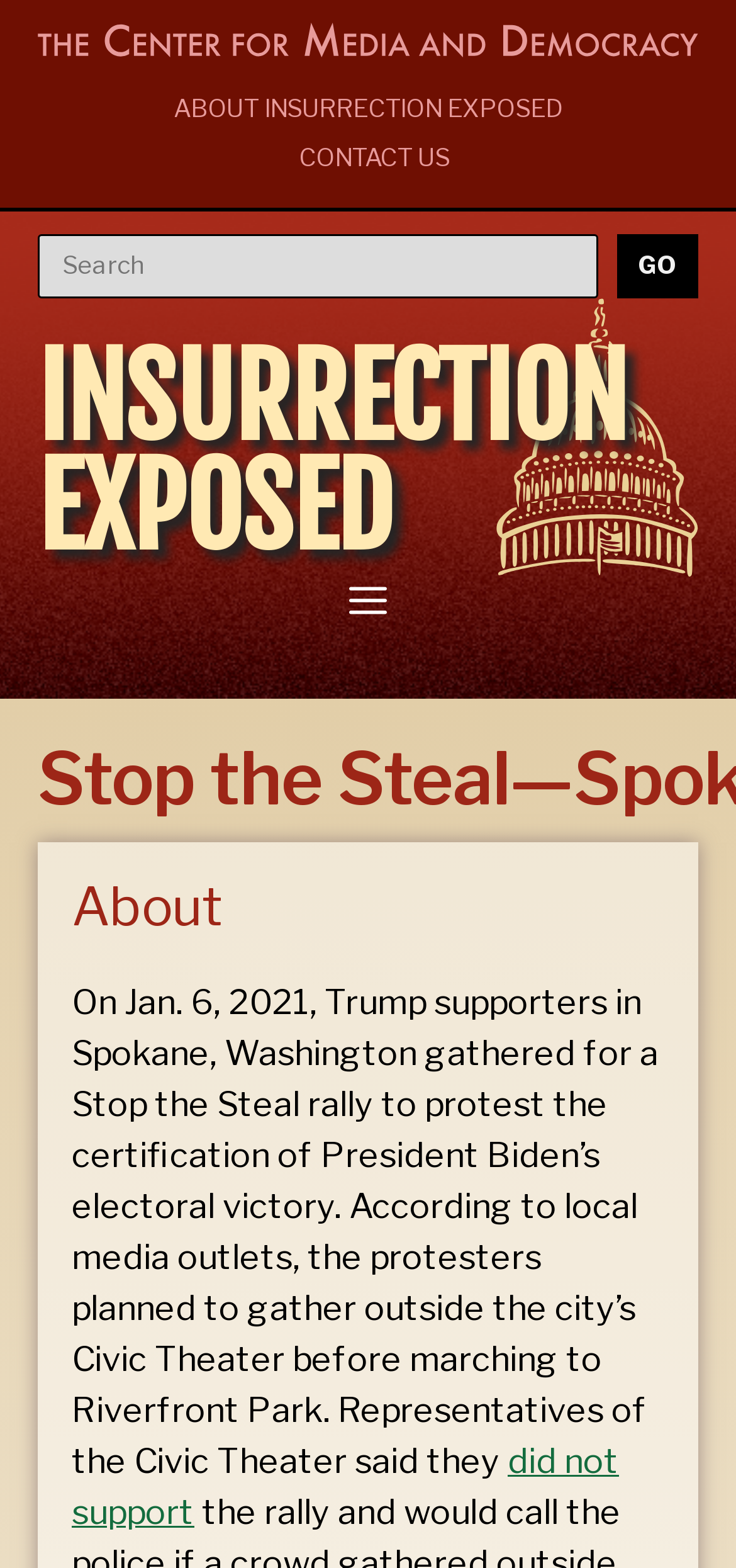Specify the bounding box coordinates of the element's area that should be clicked to execute the given instruction: "search for something". The coordinates should be four float numbers between 0 and 1, i.e., [left, top, right, bottom].

[0.051, 0.149, 0.813, 0.19]